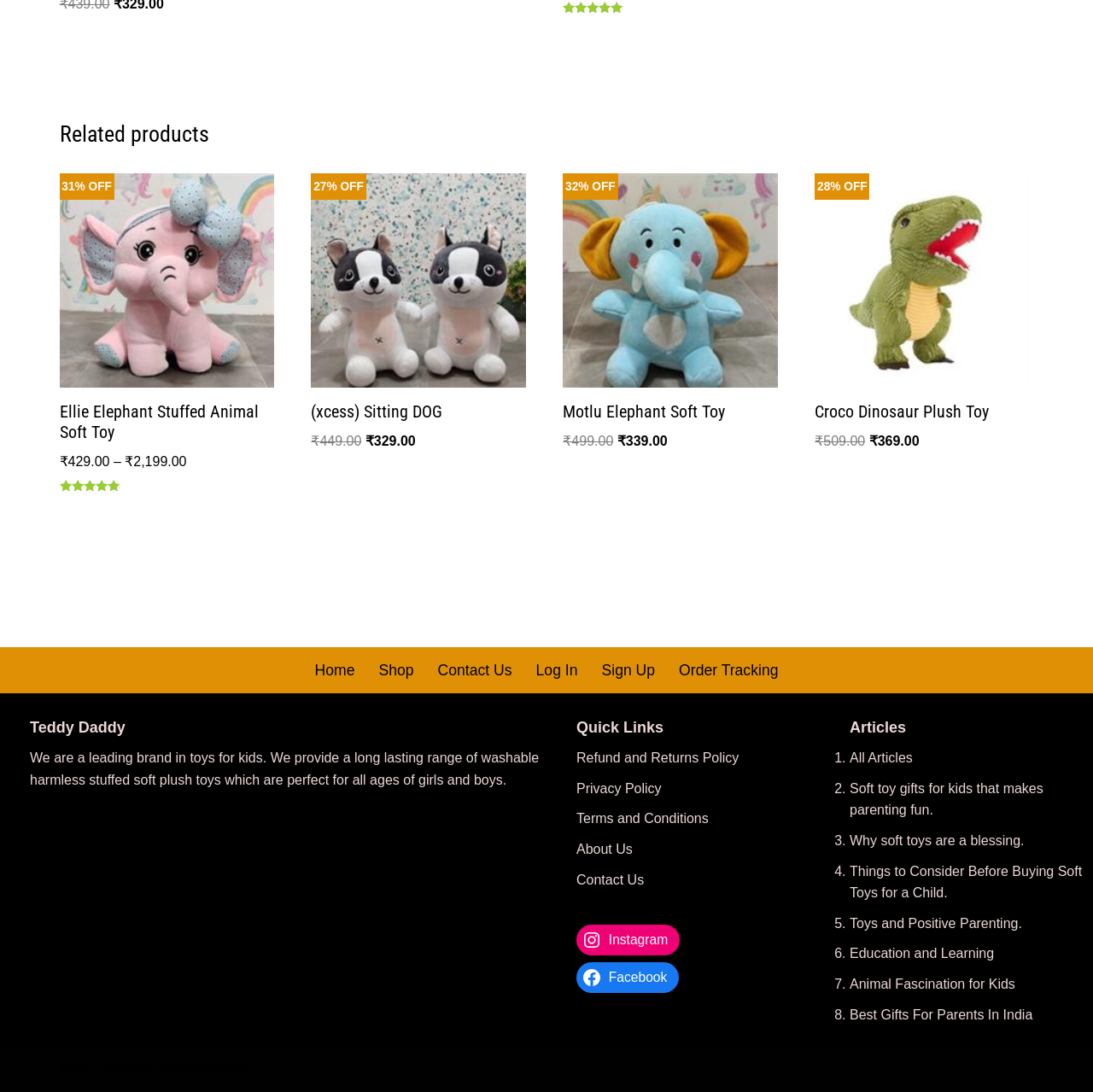Consider the image and give a detailed and elaborate answer to the question: 
How many products are listed under 'Related products'?

I counted the number of links under the heading 'Related products' and found four products listed.